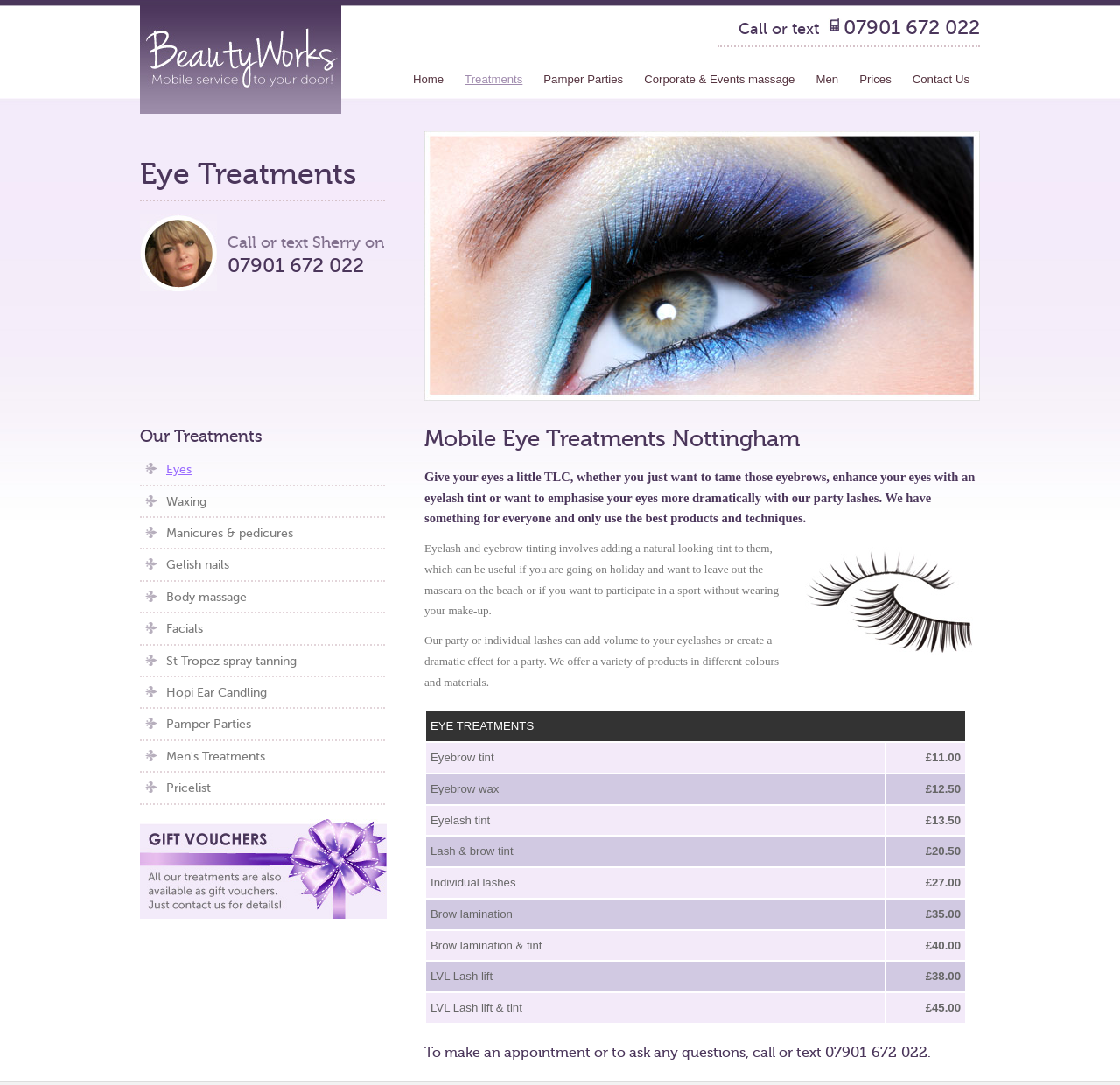Please provide the bounding box coordinates for the element that needs to be clicked to perform the instruction: "Click the 'Treatments' link". The coordinates must consist of four float numbers between 0 and 1, formatted as [left, top, right, bottom].

[0.406, 0.06, 0.476, 0.086]